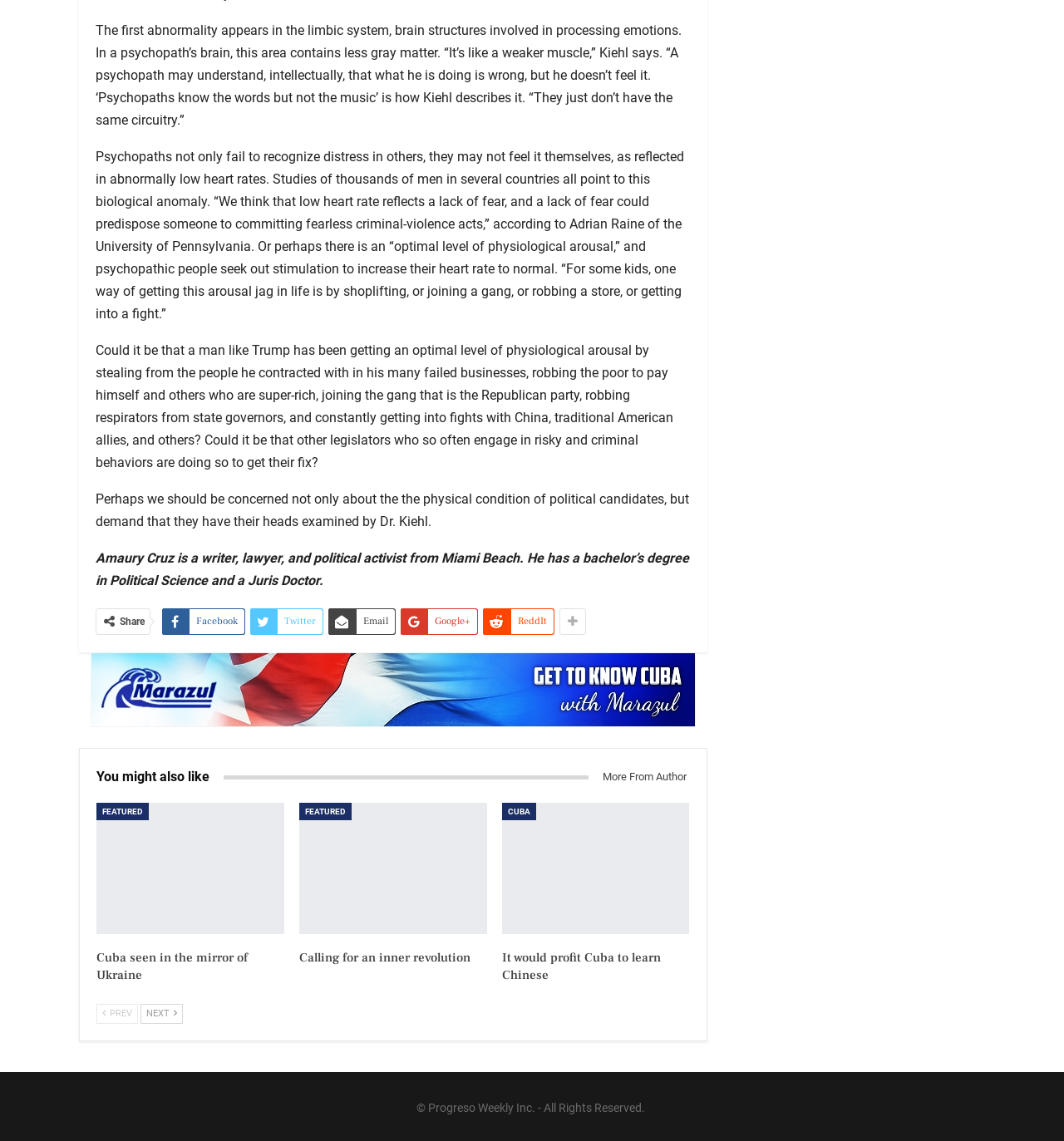Determine the bounding box coordinates of the target area to click to execute the following instruction: "Read the article 'Cuba seen in the mirror of Ukraine'."

[0.091, 0.703, 0.267, 0.819]